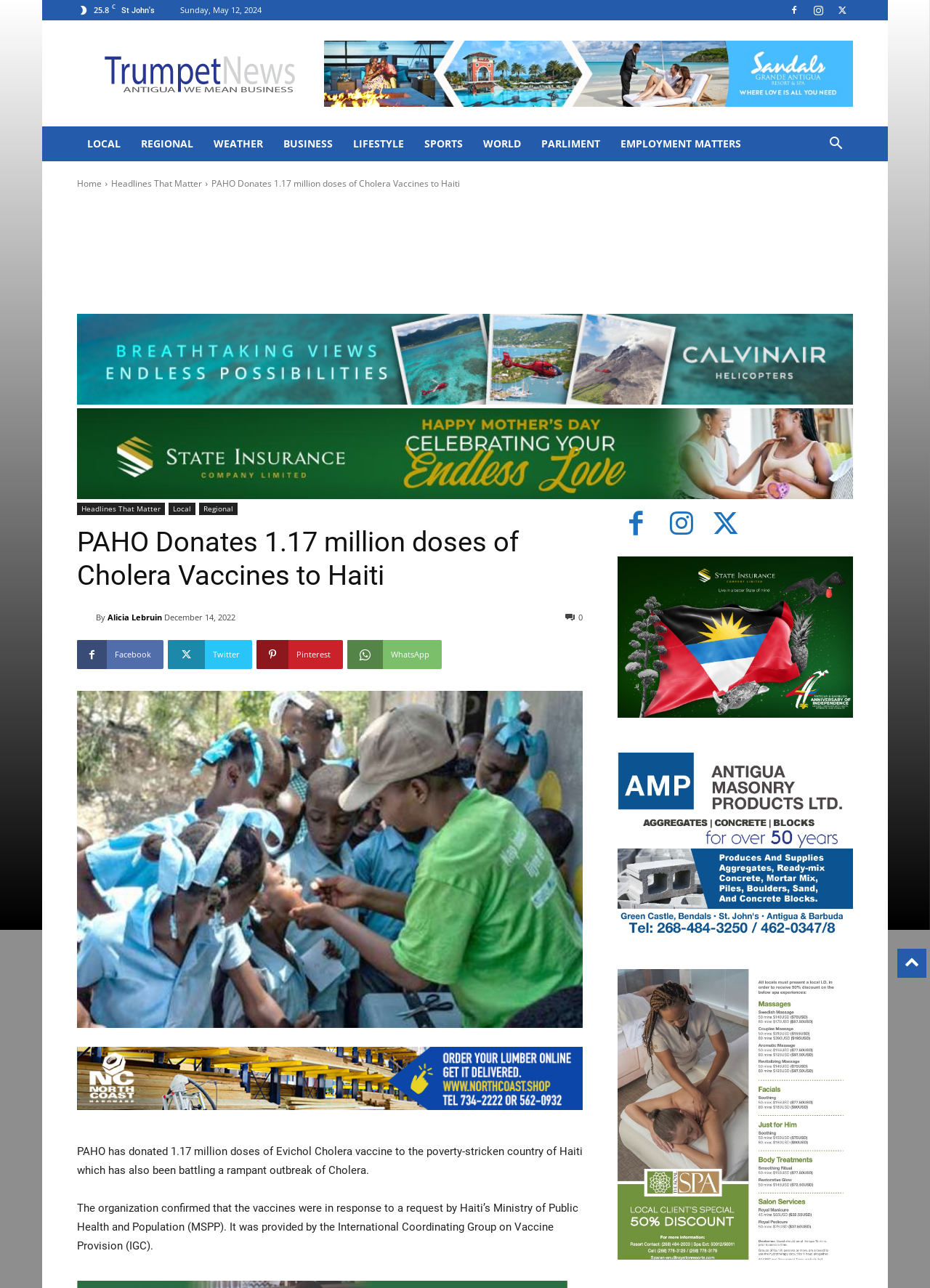Locate and provide the bounding box coordinates for the HTML element that matches this description: "Twitter".

[0.18, 0.497, 0.271, 0.52]